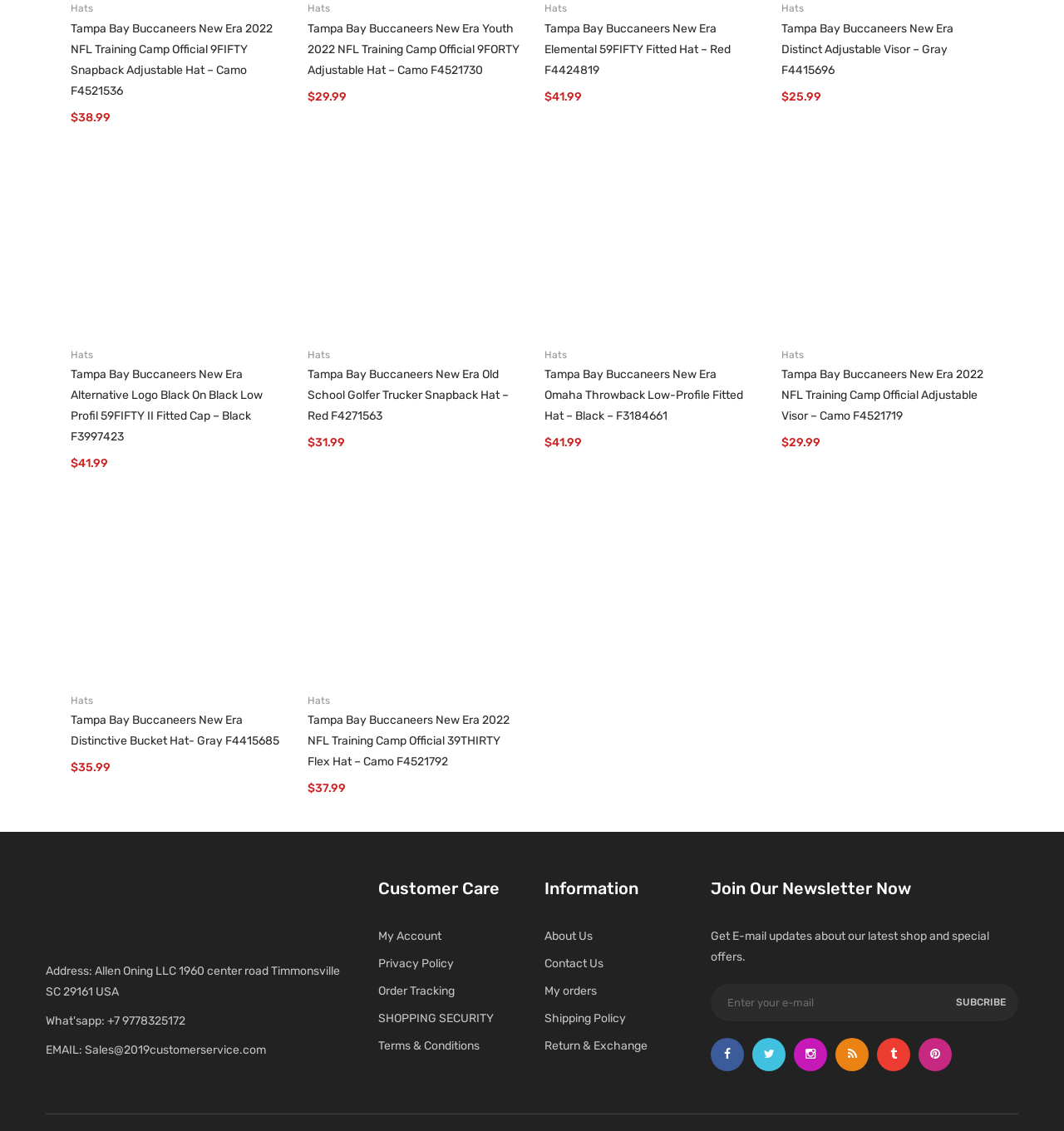Kindly determine the bounding box coordinates for the area that needs to be clicked to execute this instruction: "Enter email address in the newsletter subscription field".

[0.668, 0.87, 0.891, 0.903]